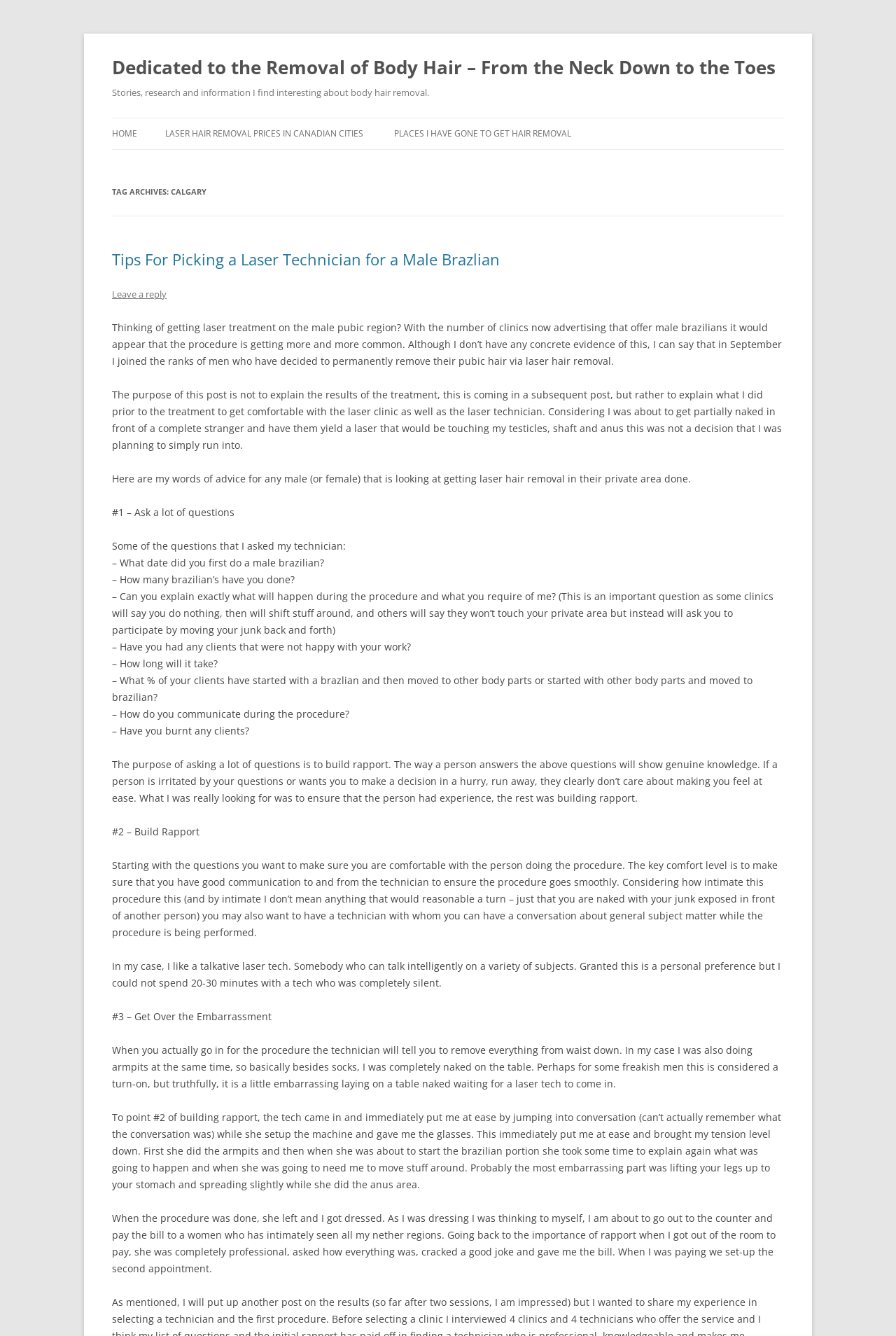How does the author suggest to communicate with the laser technician during the procedure?
Please provide a detailed and thorough answer to the question.

The author suggests that having a conversation with the laser technician during the procedure can help build rapport and make the client feel more at ease, and mentions that they prefer a talkative technician.